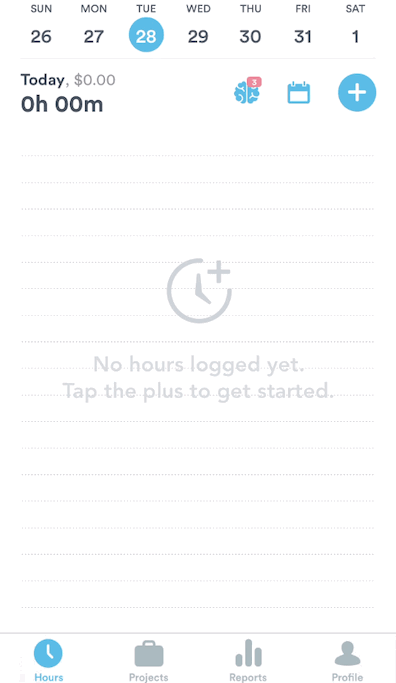What is the purpose of the plus icon within a circular design?
Give a comprehensive and detailed explanation for the question.

The purpose of the plus icon within a circular design can be inferred from the accompanying prompt 'Tap the plus to get started', which suggests that clicking on the icon will allow the user to begin logging their work hours.